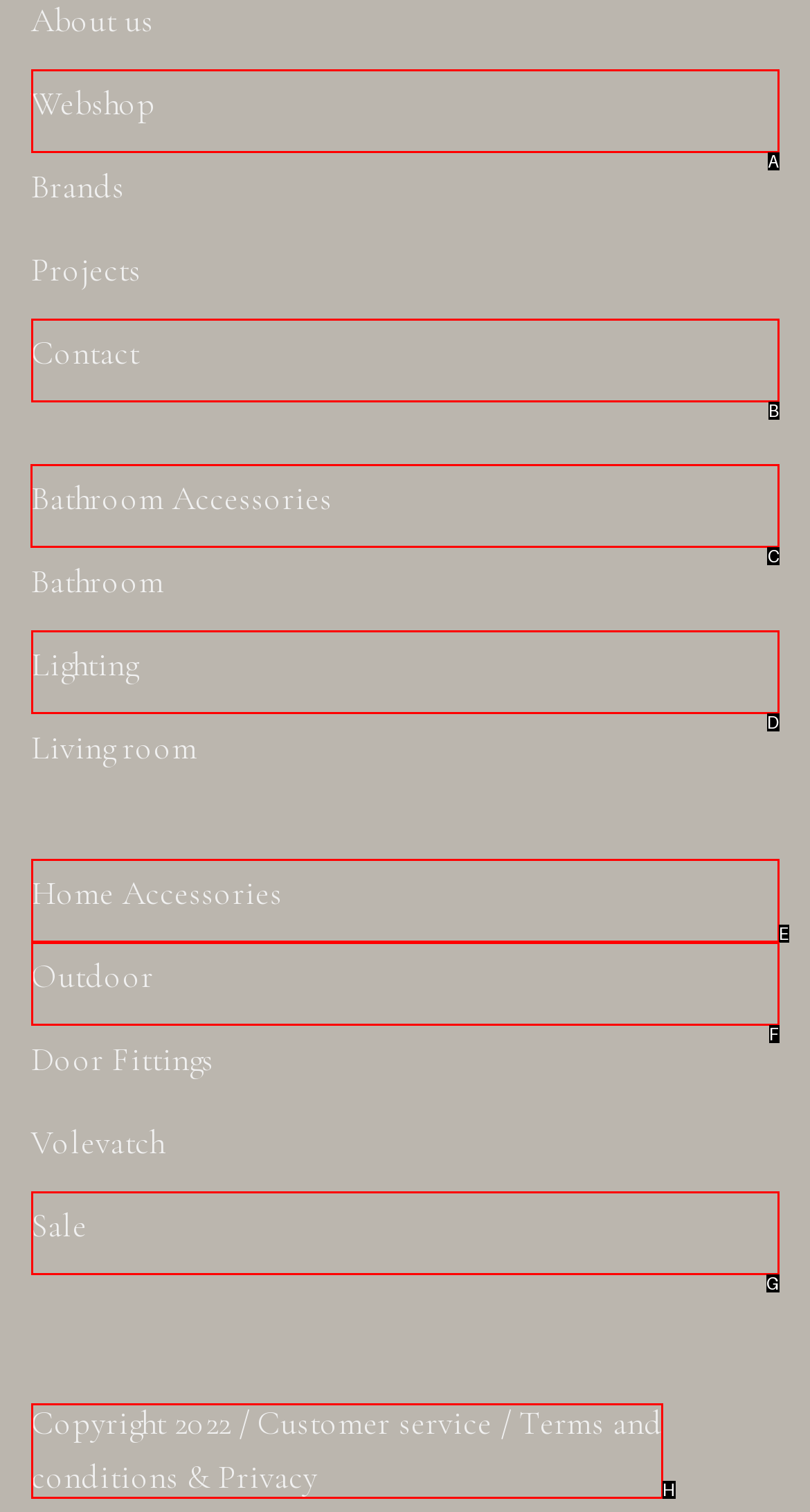Select the option I need to click to accomplish this task: view Bathroom Accessories
Provide the letter of the selected choice from the given options.

C